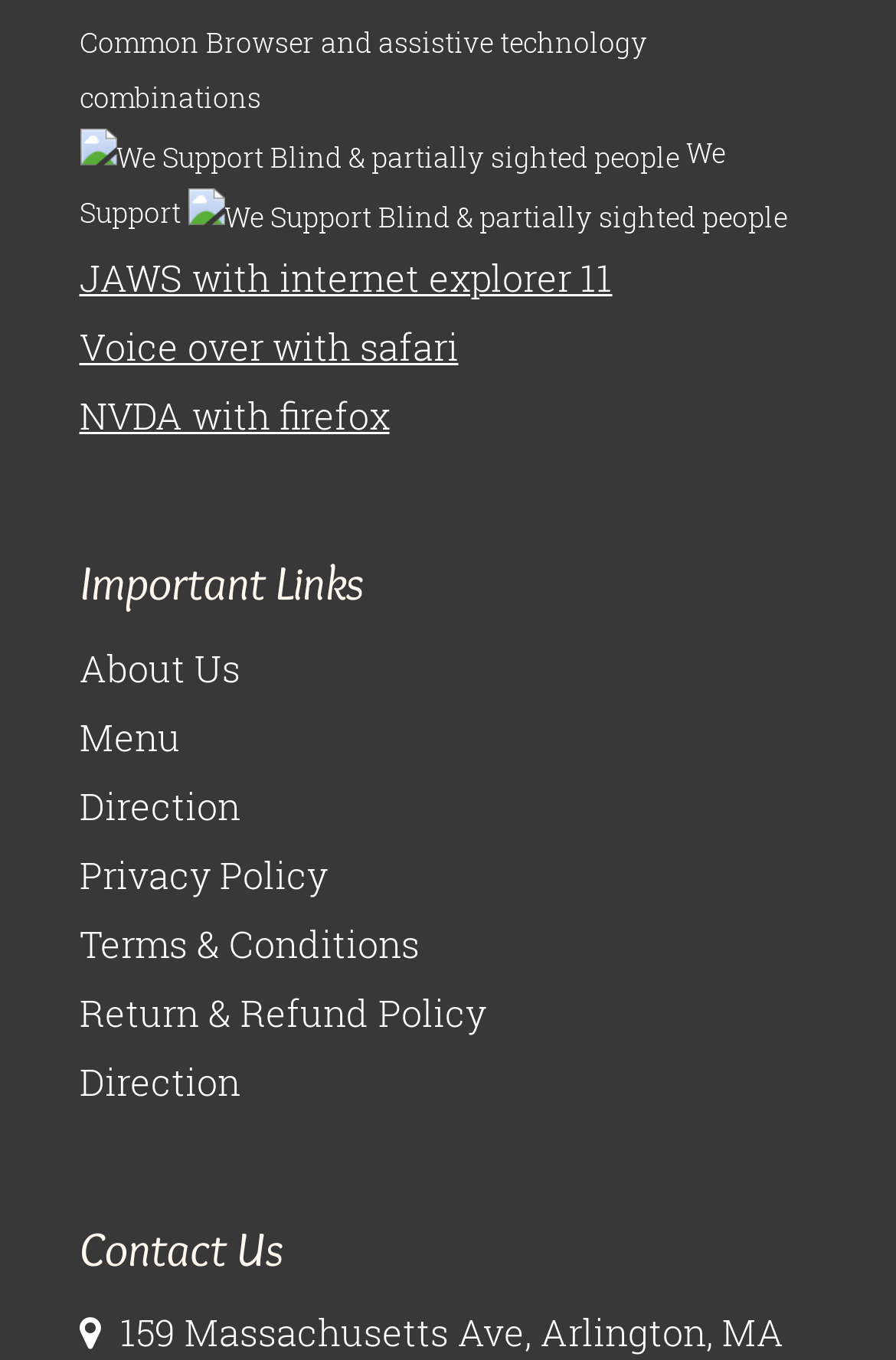Pinpoint the bounding box coordinates of the area that should be clicked to complete the following instruction: "Visit the About Us page". The coordinates must be given as four float numbers between 0 and 1, i.e., [left, top, right, bottom].

[0.088, 0.432, 0.268, 0.467]